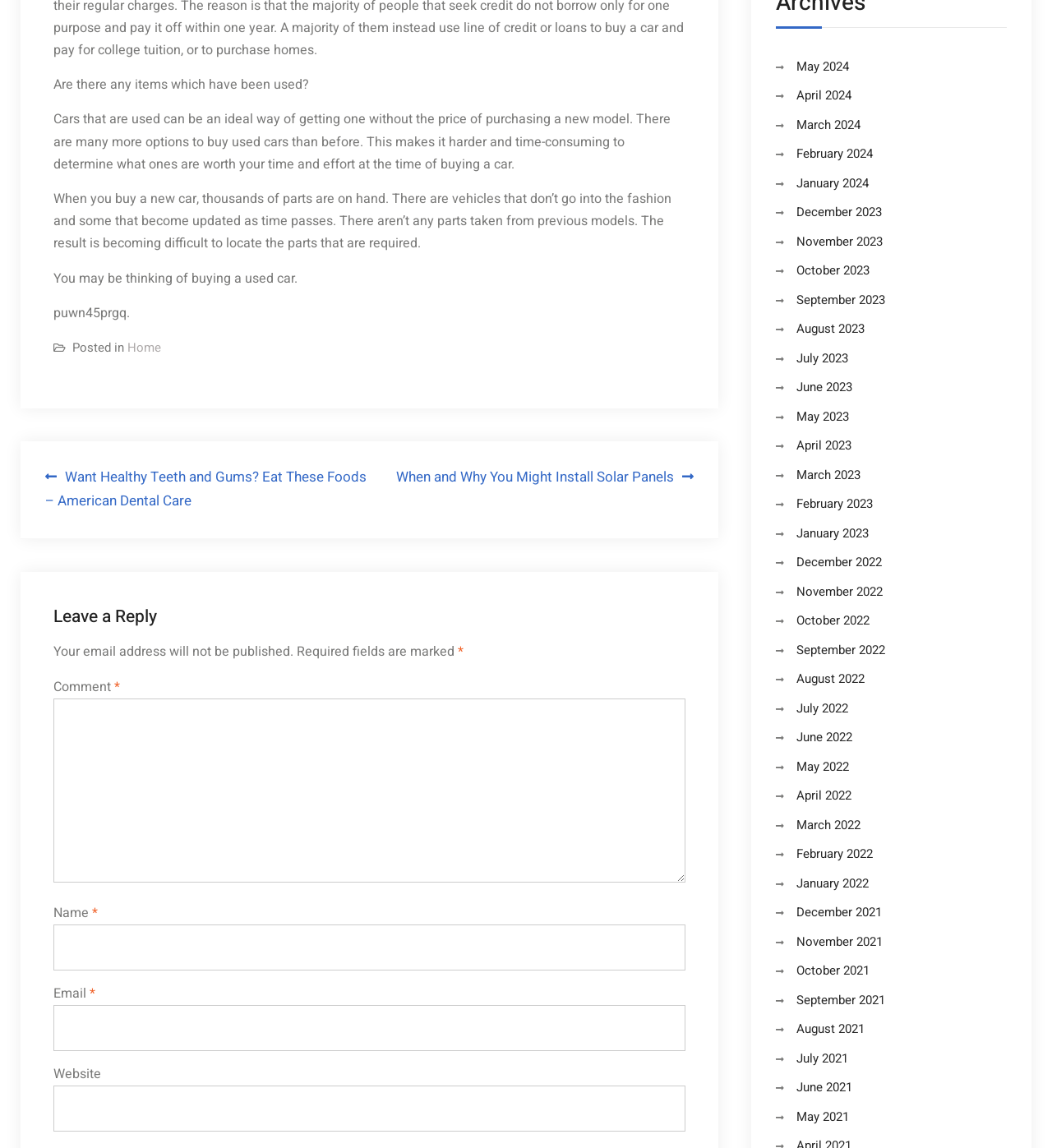Locate the bounding box coordinates of the clickable part needed for the task: "Enter your name".

[0.051, 0.805, 0.652, 0.845]